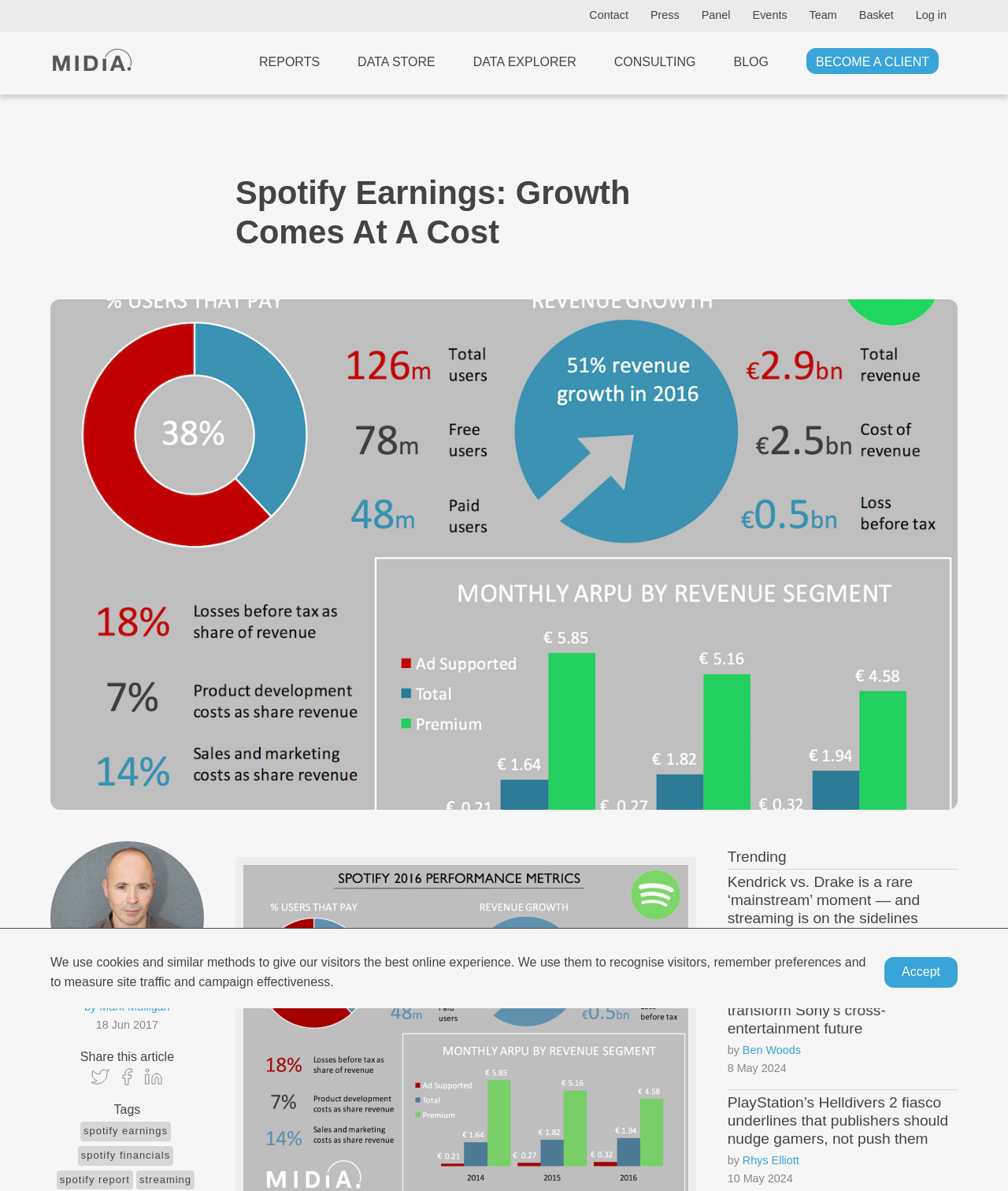Give a succinct answer to this question in a single word or phrase: 
How many links are in the top navigation bar?

8